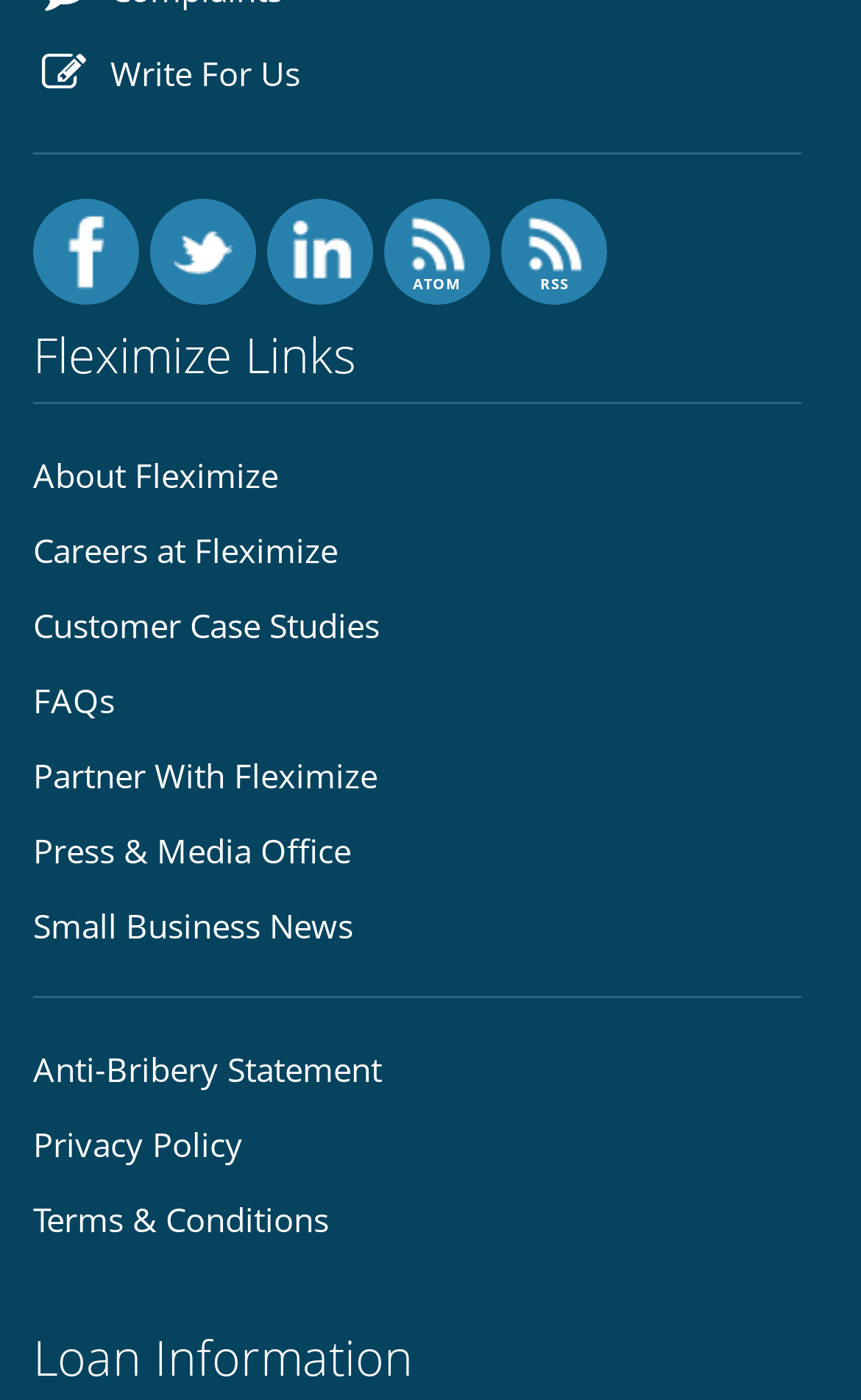What is the first link in the 'Fleximize Links' section?
Using the visual information, answer the question in a single word or phrase.

About Fleximize